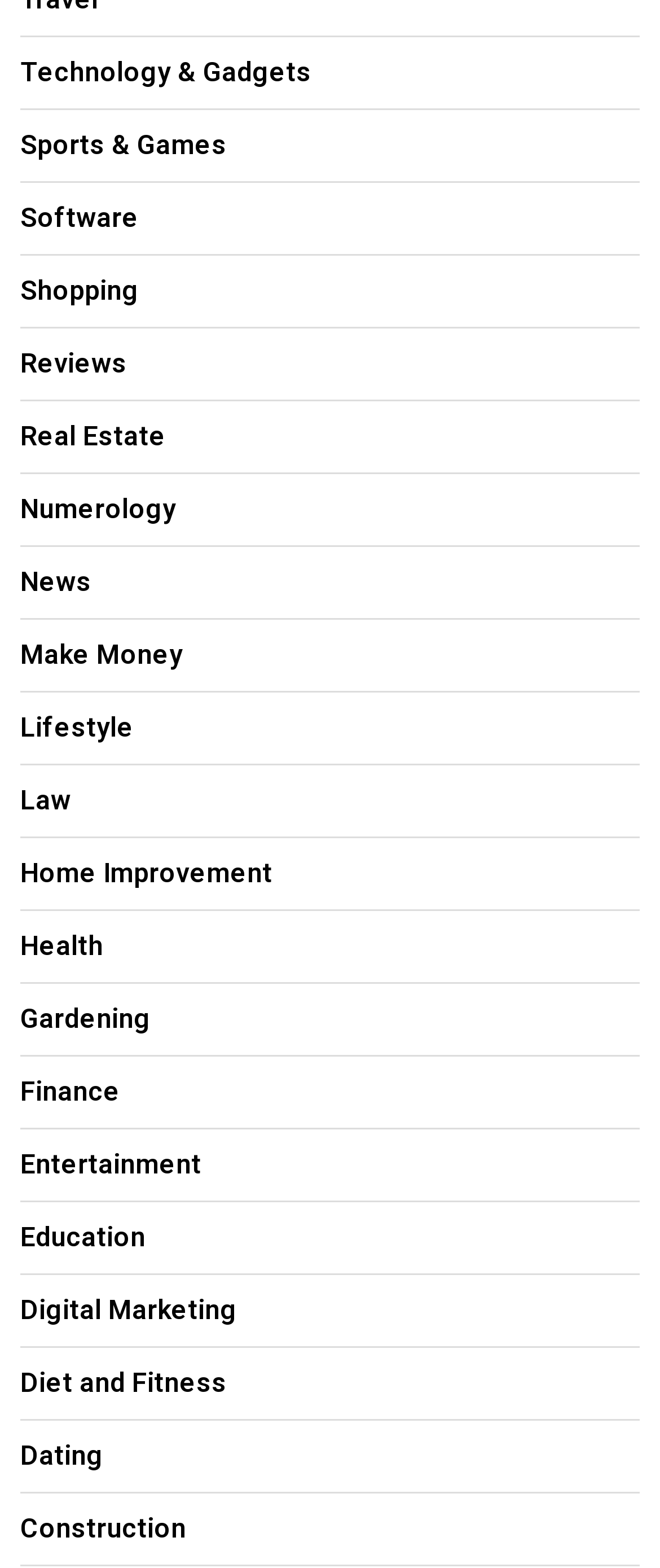Provide a brief response to the question below using one word or phrase:
Are the categories listed in alphabetical order?

Yes